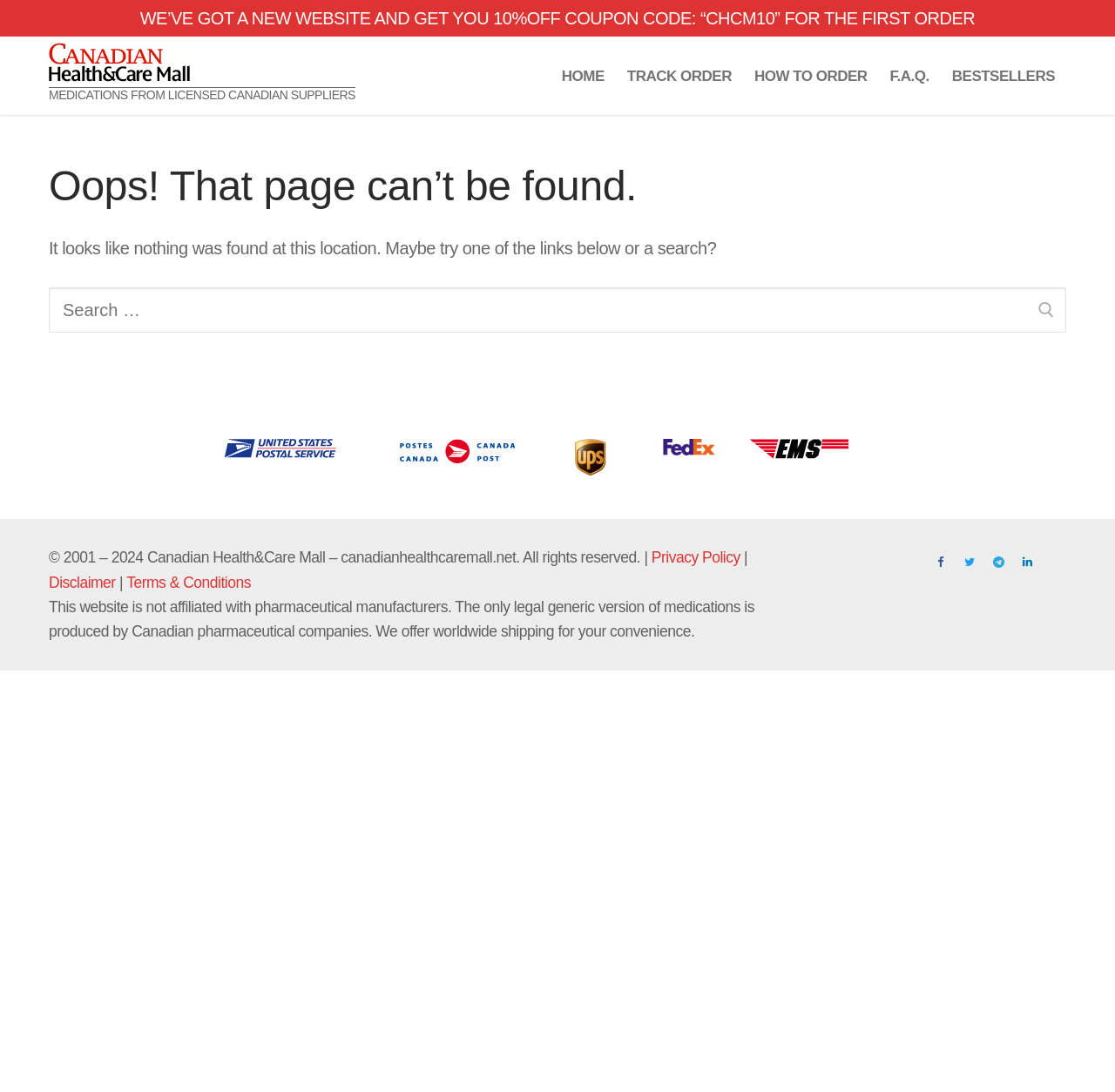Given the element description: "parent_node: Search for:", predict the bounding box coordinates of the UI element it refers to, using four float numbers between 0 and 1, i.e., [left, top, right, bottom].

[0.92, 0.263, 0.956, 0.305]